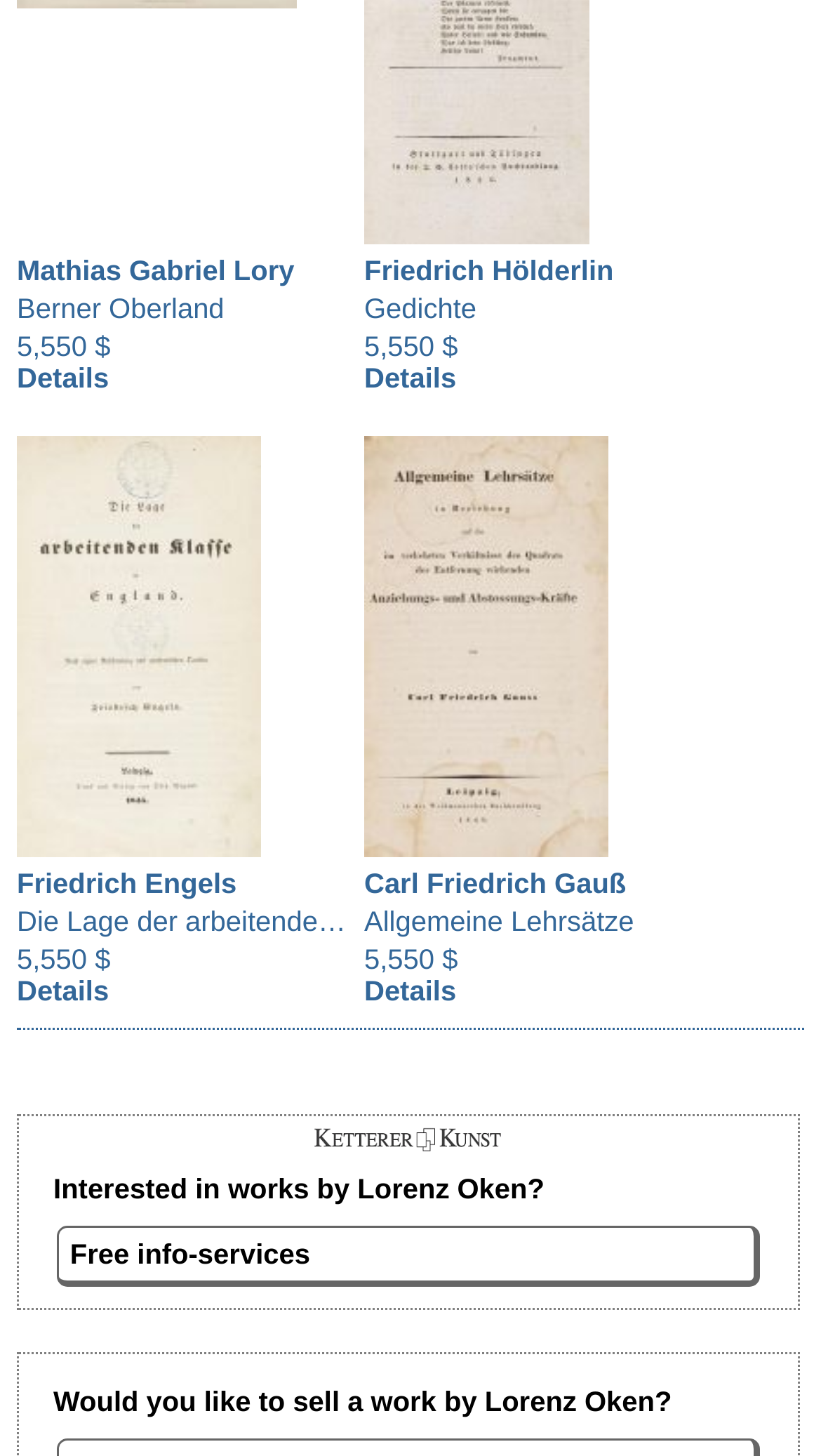Specify the bounding box coordinates for the region that must be clicked to perform the given instruction: "Visit Flickr".

None